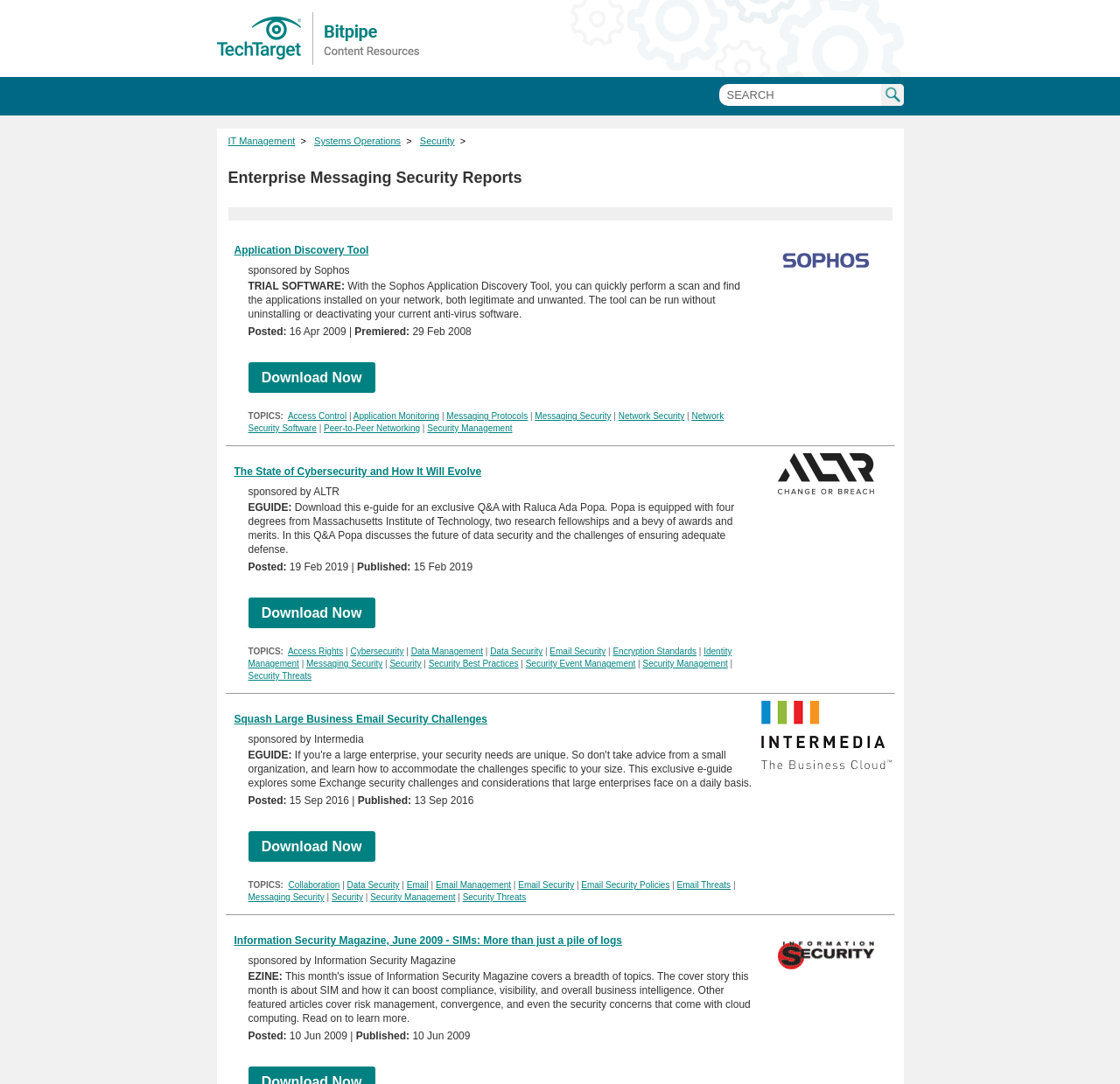Highlight the bounding box coordinates of the element that should be clicked to carry out the following instruction: "Search this site". The coordinates must be given as four float numbers ranging from 0 to 1, i.e., [left, top, right, bottom].

[0.642, 0.077, 0.786, 0.098]